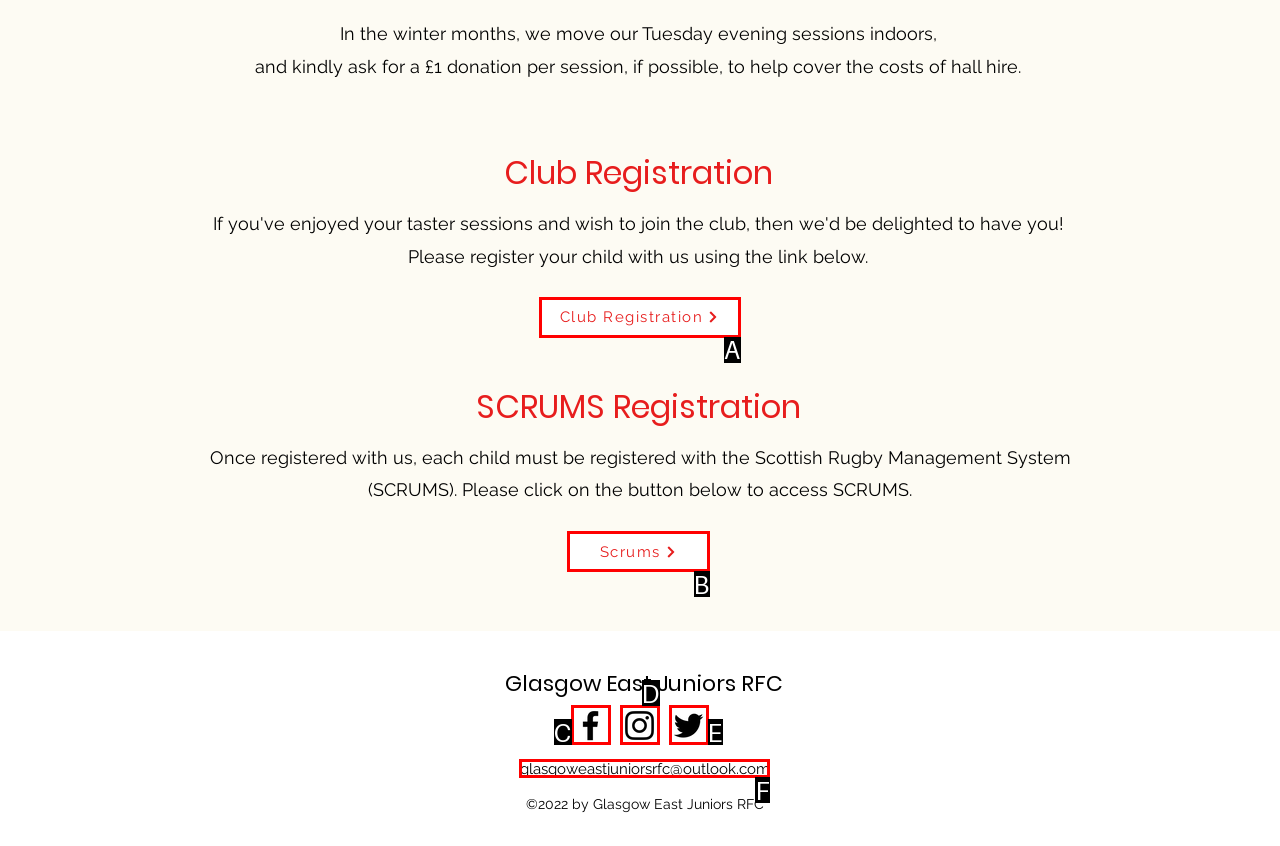Select the HTML element that corresponds to the description: aria-label="Instagram". Reply with the letter of the correct option.

D